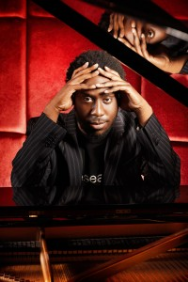Analyze the image and provide a detailed caption.

This captivating image features the talented pianist Robert Glasper, known for his unique fusion of jazz and hip-hop. He is portrayed in a thoughtful pose, resting his hands on his head while seated at a grand piano. The rich red backdrop contrasts with his dark attire, adding depth to the composition. This photo encapsulates Glasper's intense creativity and introspective nature, reflecting his innovative approach to music that blends different genres. His style not only showcases his piano skills but also emphasizes his role as a significant figure in contemporary jazz.